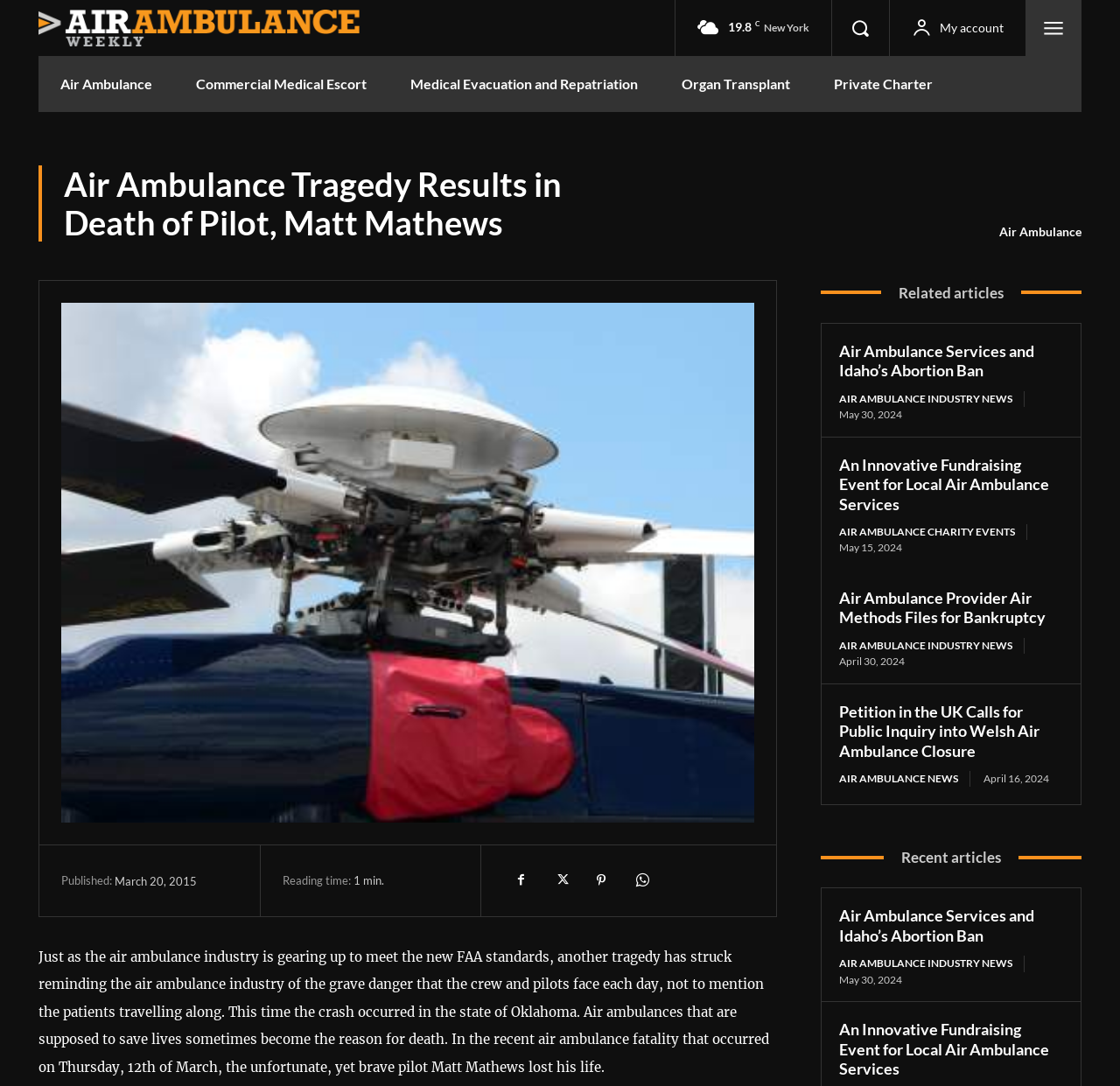What is the date of the article 'Petition in the UK Calls for Public Inquiry into Welsh Air Ambulance Closure'?
Please utilize the information in the image to give a detailed response to the question.

I found the answer by looking at the time element with the text 'April 16, 2024' at coordinates [0.878, 0.711, 0.937, 0.723] which is adjacent to the heading element with the text 'Petition in the UK Calls for Public Inquiry into Welsh Air Ambulance Closure' at coordinates [0.749, 0.646, 0.949, 0.7]. This indicates that the date of the article is April 16, 2024.